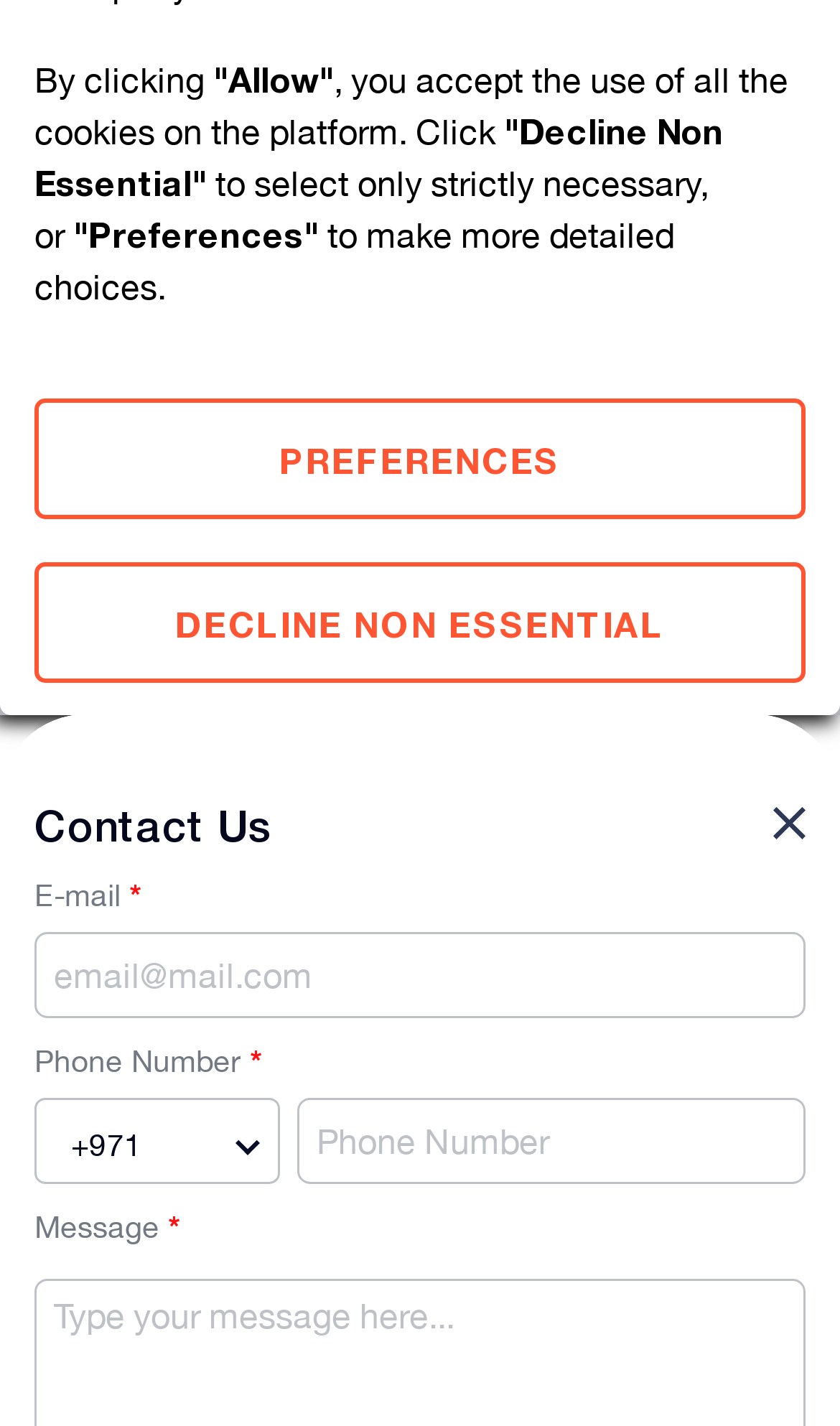Bounding box coordinates must be specified in the format (top-left x, top-left y, bottom-right x, bottom-right y). All values should be floating point numbers between 0 and 1. What are the bounding box coordinates of the UI element described as: DECLINE NON ESSENTIAL

[0.041, 0.395, 0.959, 0.479]